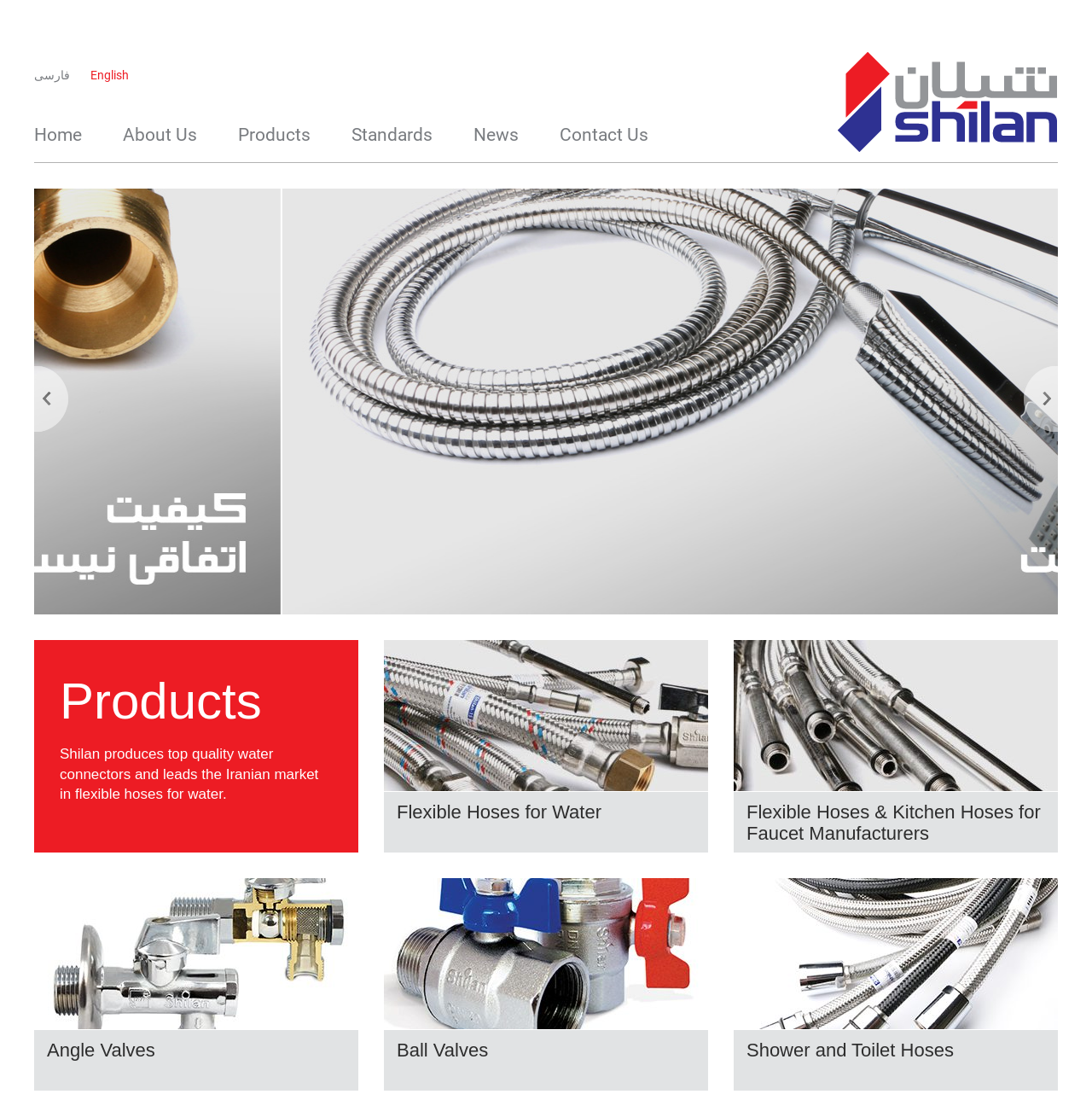Provide a brief response using a word or short phrase to this question:
How many main navigation links are available?

6